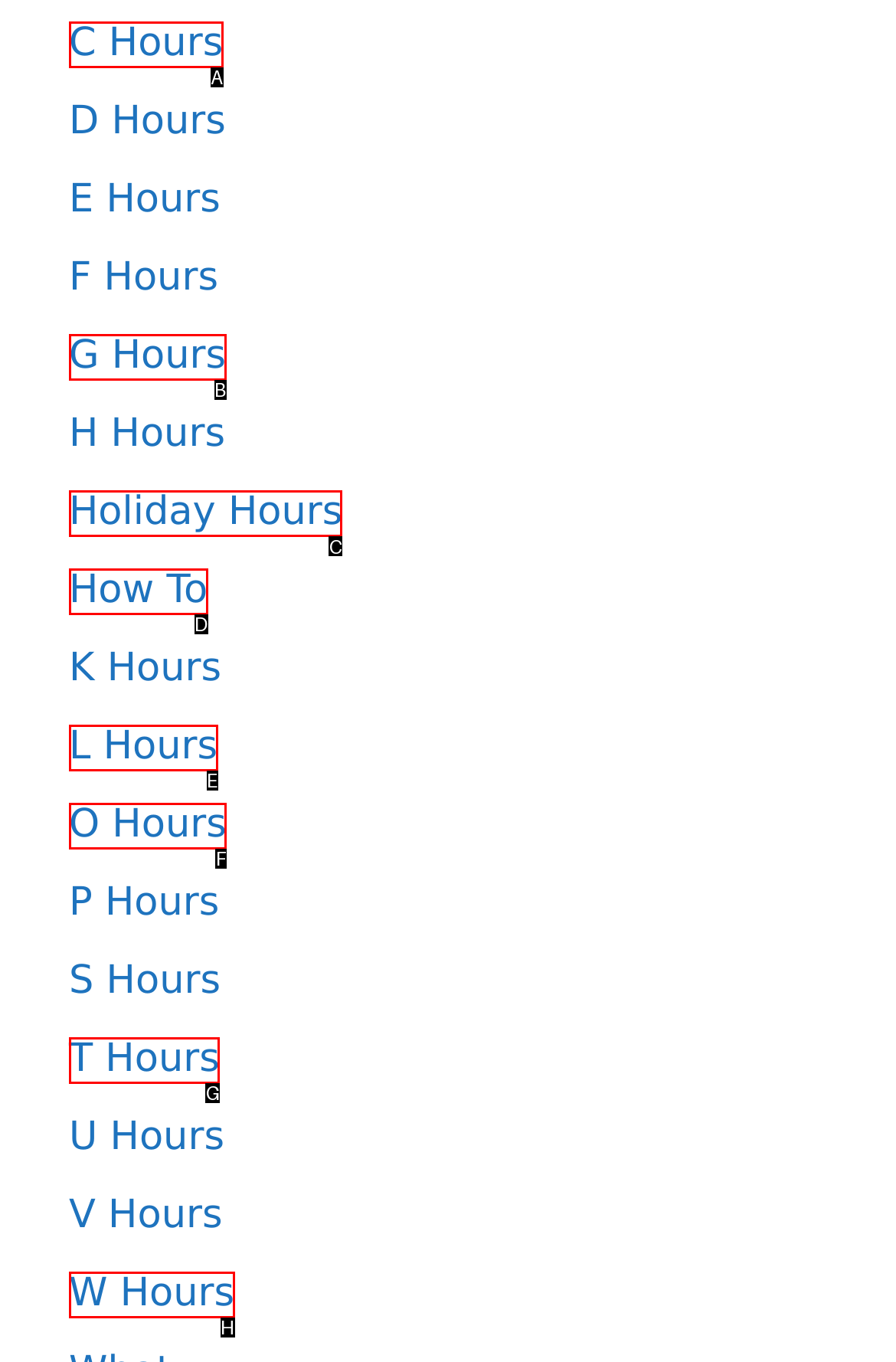Identify the correct UI element to click on to achieve the following task: Check Holiday Hours Respond with the corresponding letter from the given choices.

C